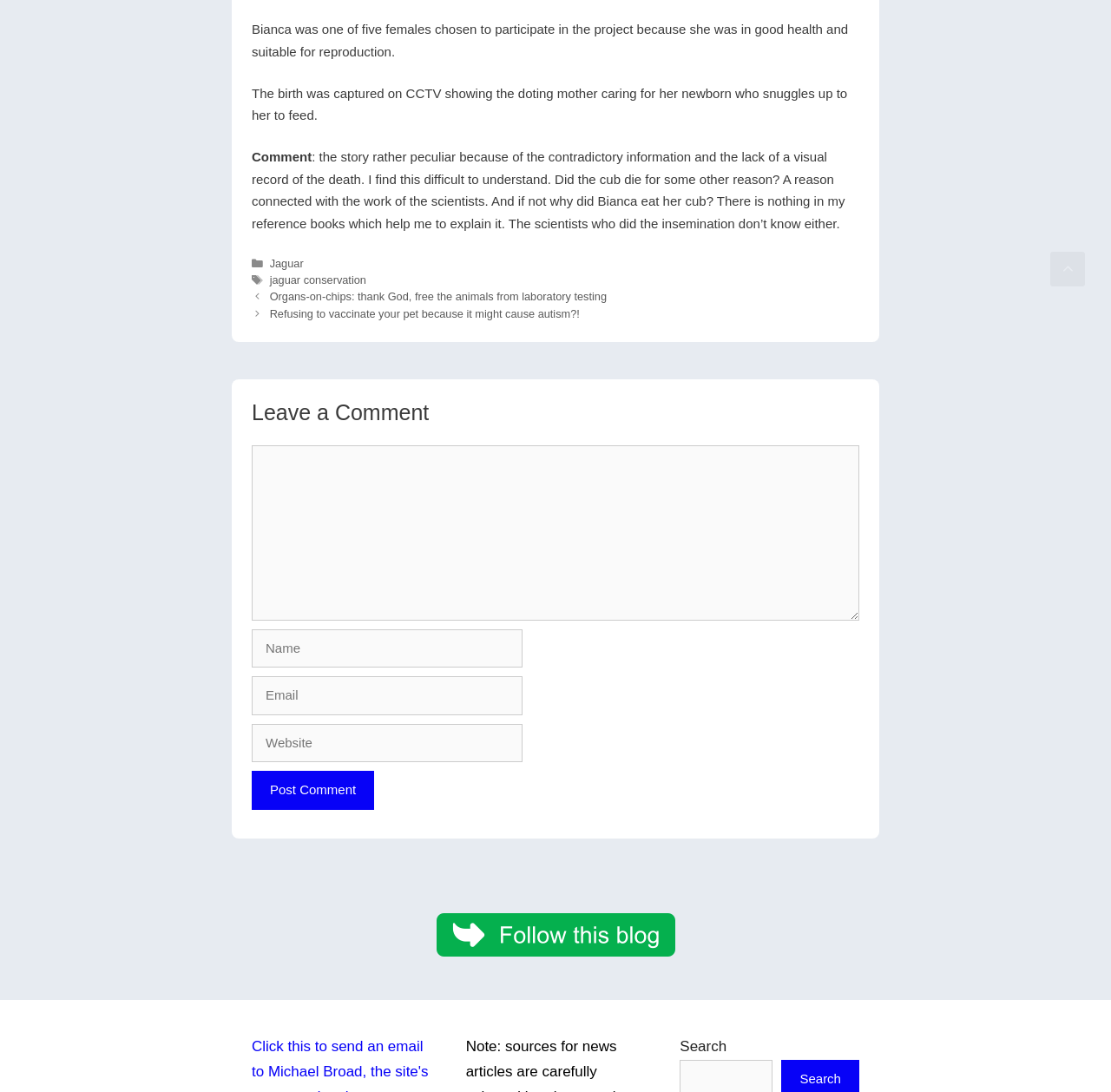Identify the bounding box coordinates of the region that needs to be clicked to carry out this instruction: "Post a comment". Provide these coordinates as four float numbers ranging from 0 to 1, i.e., [left, top, right, bottom].

[0.227, 0.706, 0.337, 0.741]